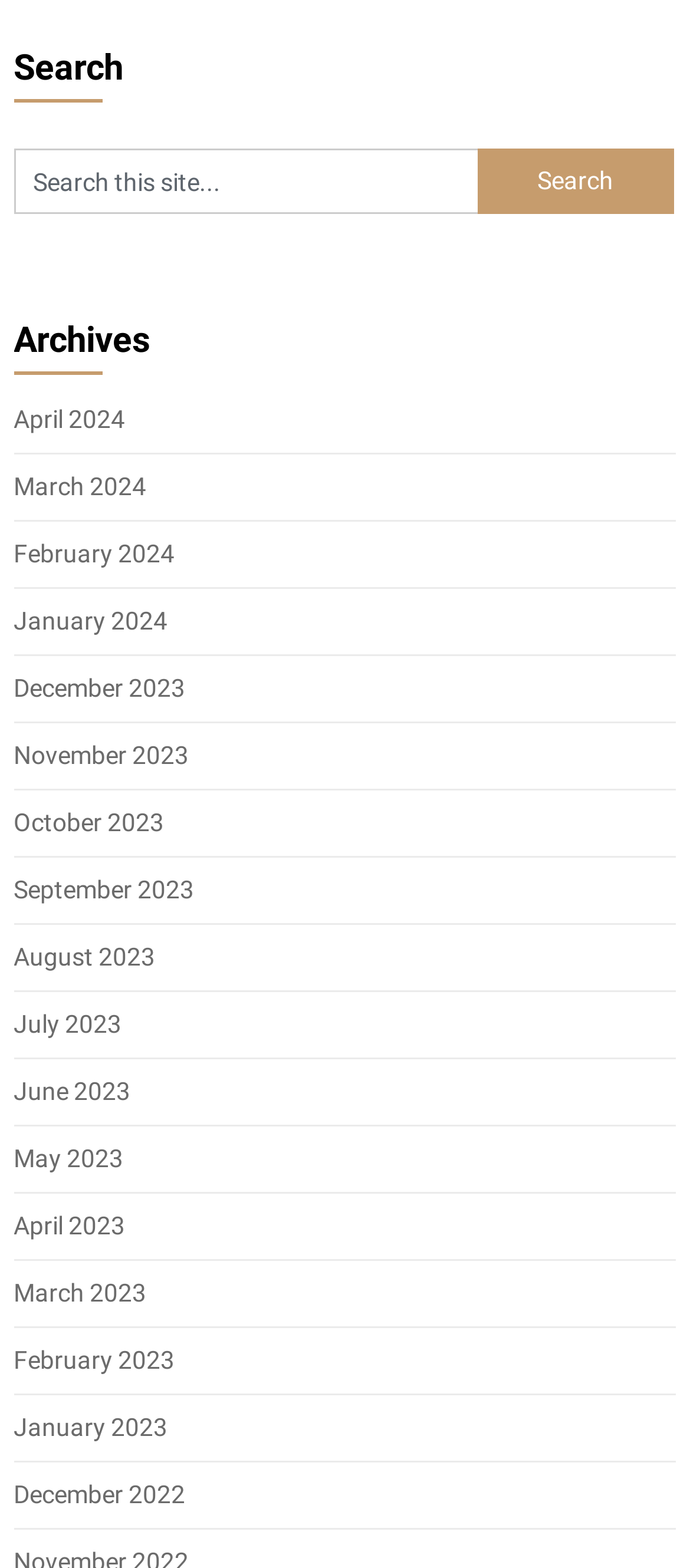Find the bounding box coordinates for the area you need to click to carry out the instruction: "Search this site". The coordinates should be four float numbers between 0 and 1, indicated as [left, top, right, bottom].

[0.02, 0.095, 0.692, 0.137]